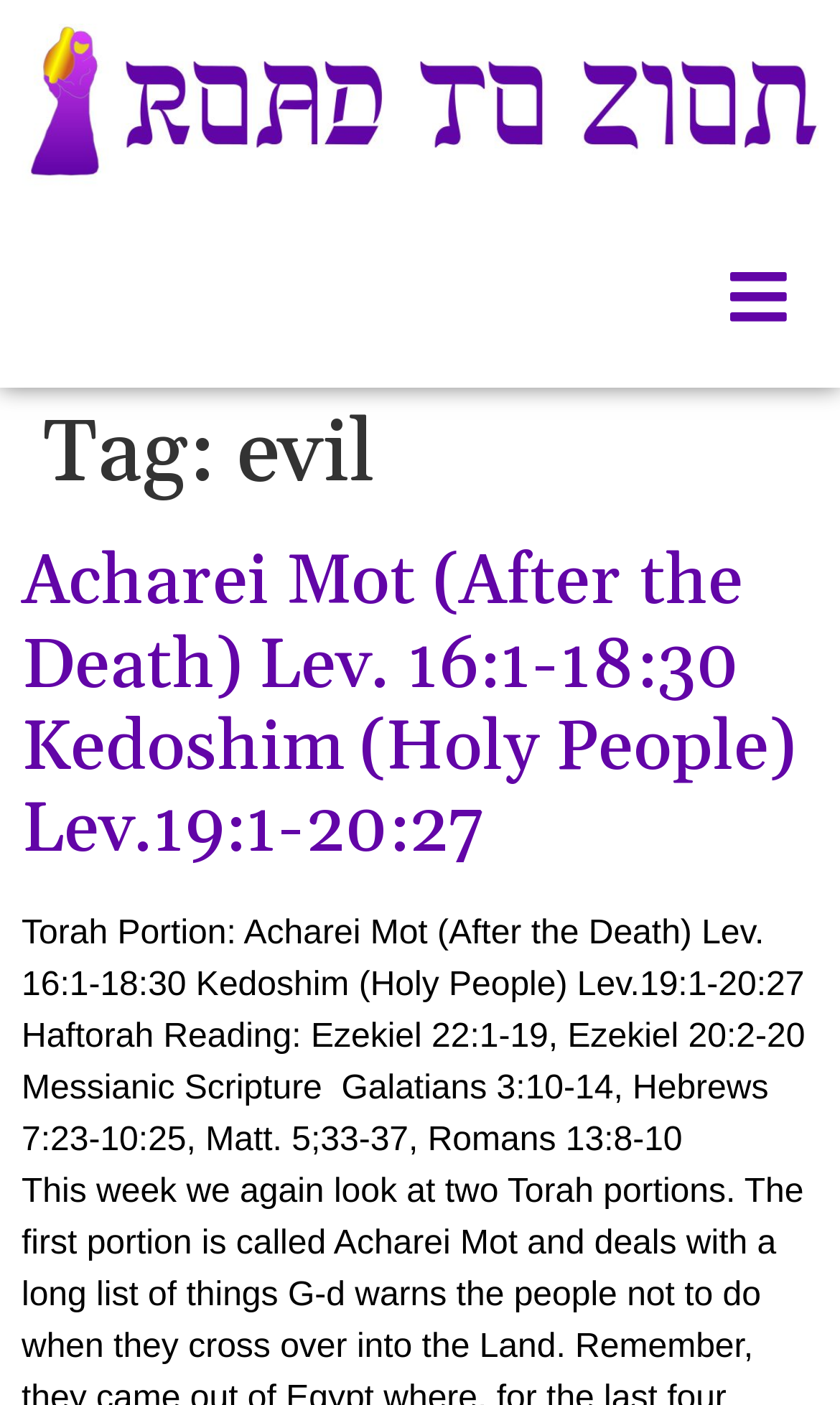Using the element description: "Humberger Toggle Menu", determine the bounding box coordinates. The coordinates should be in the format [left, top, right, bottom], with values between 0 and 1.

[0.831, 0.167, 0.974, 0.261]